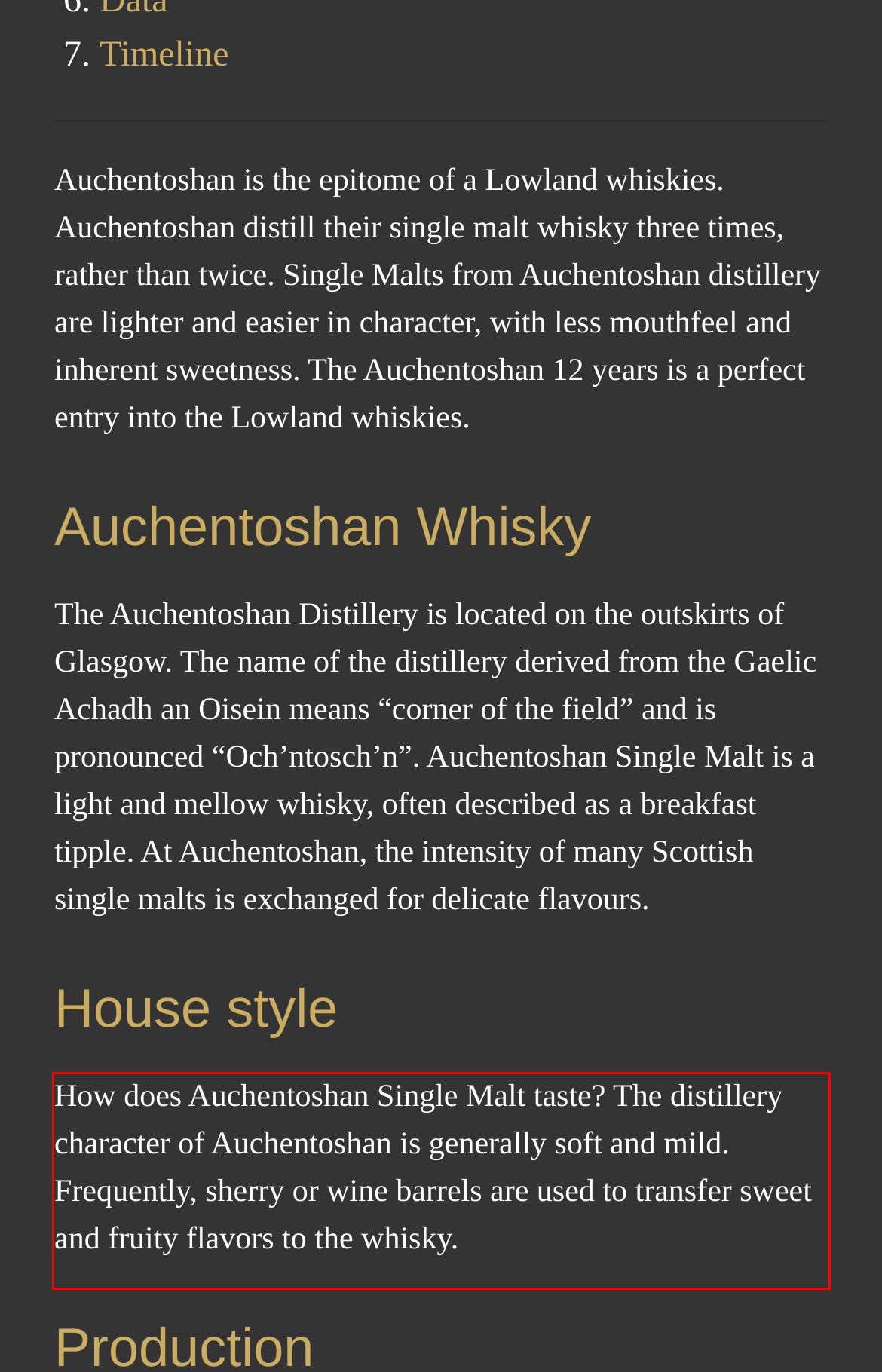You are presented with a screenshot containing a red rectangle. Extract the text found inside this red bounding box.

How does Auchentoshan Single Malt taste? The distillery character of Auchentoshan is generally soft and mild. Frequently, sherry or wine barrels are used to transfer sweet and fruity flavors to the whisky.